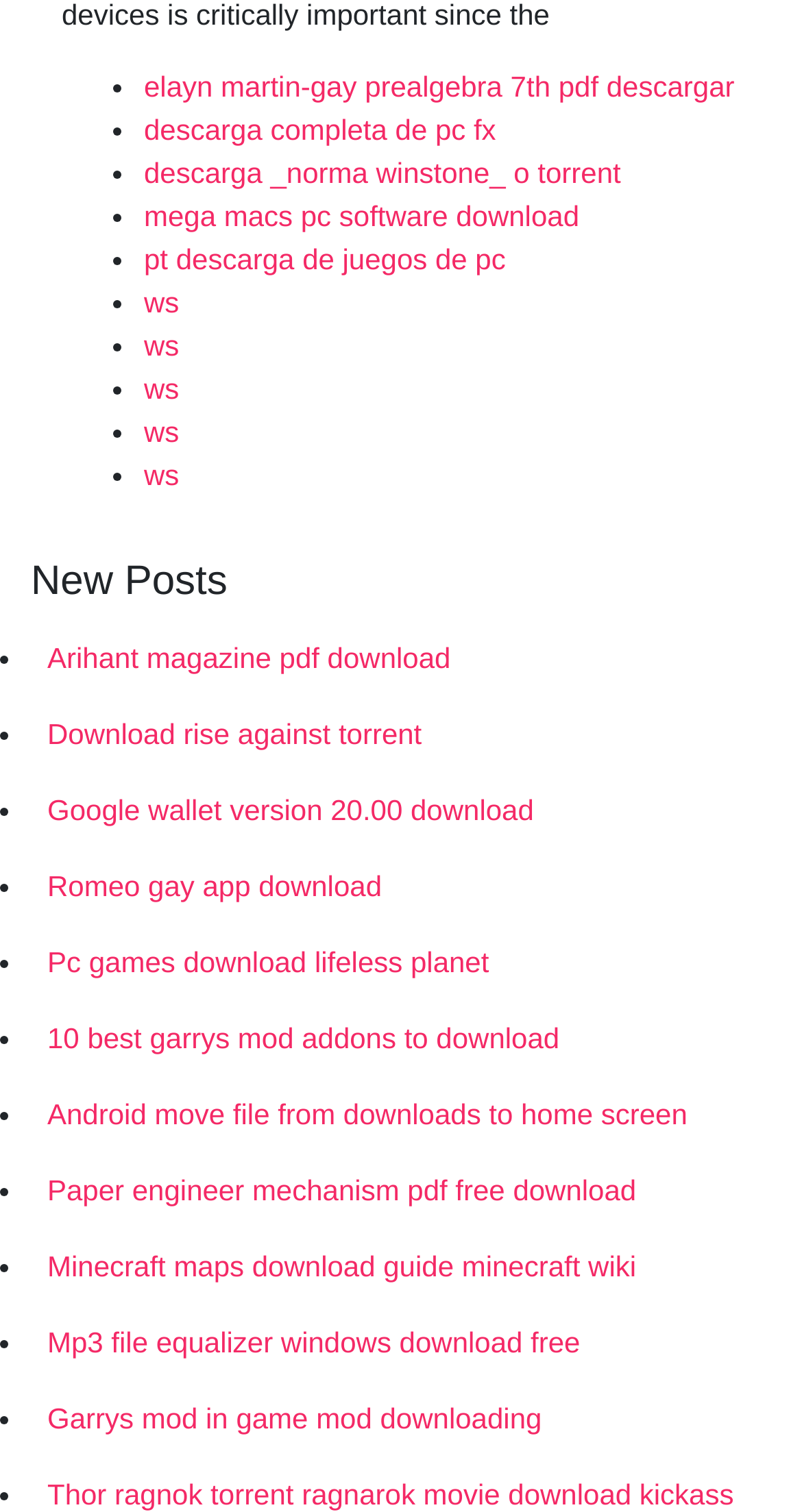Examine the image carefully and respond to the question with a detailed answer: 
What is the first link on the webpage?

The first link on the webpage is 'elayn martin-gay prealgebra 7th pdf descargar' which is located at the top of the webpage with a bounding box coordinate of [0.179, 0.046, 0.916, 0.068].